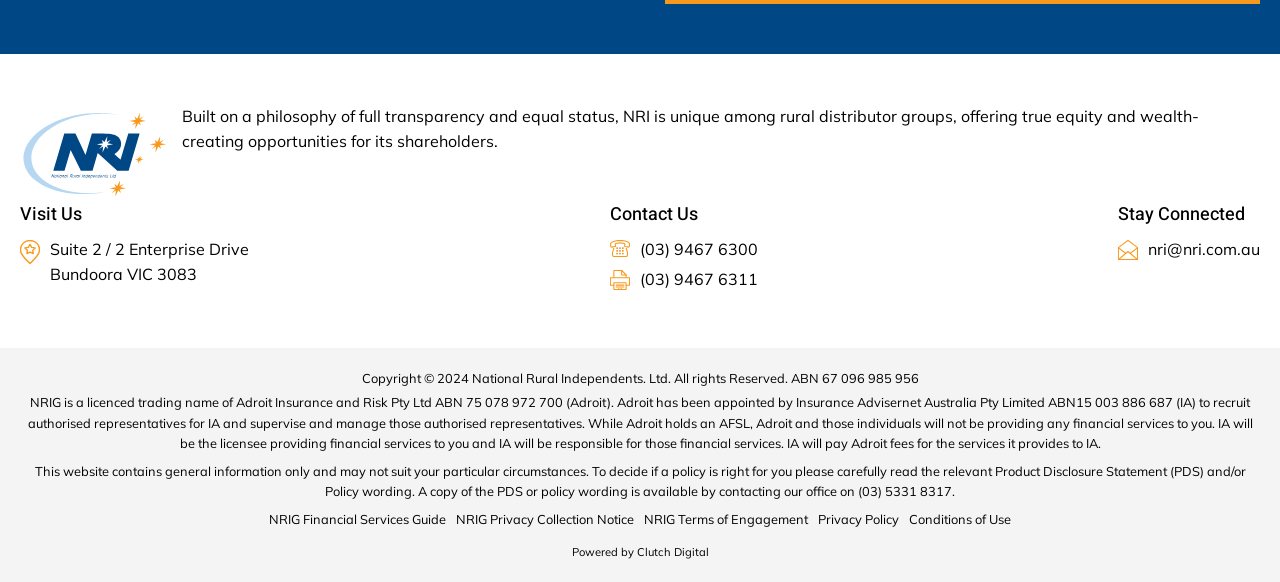Specify the bounding box coordinates of the area to click in order to follow the given instruction: "Call (03) 9467 6300."

[0.476, 0.407, 0.592, 0.451]